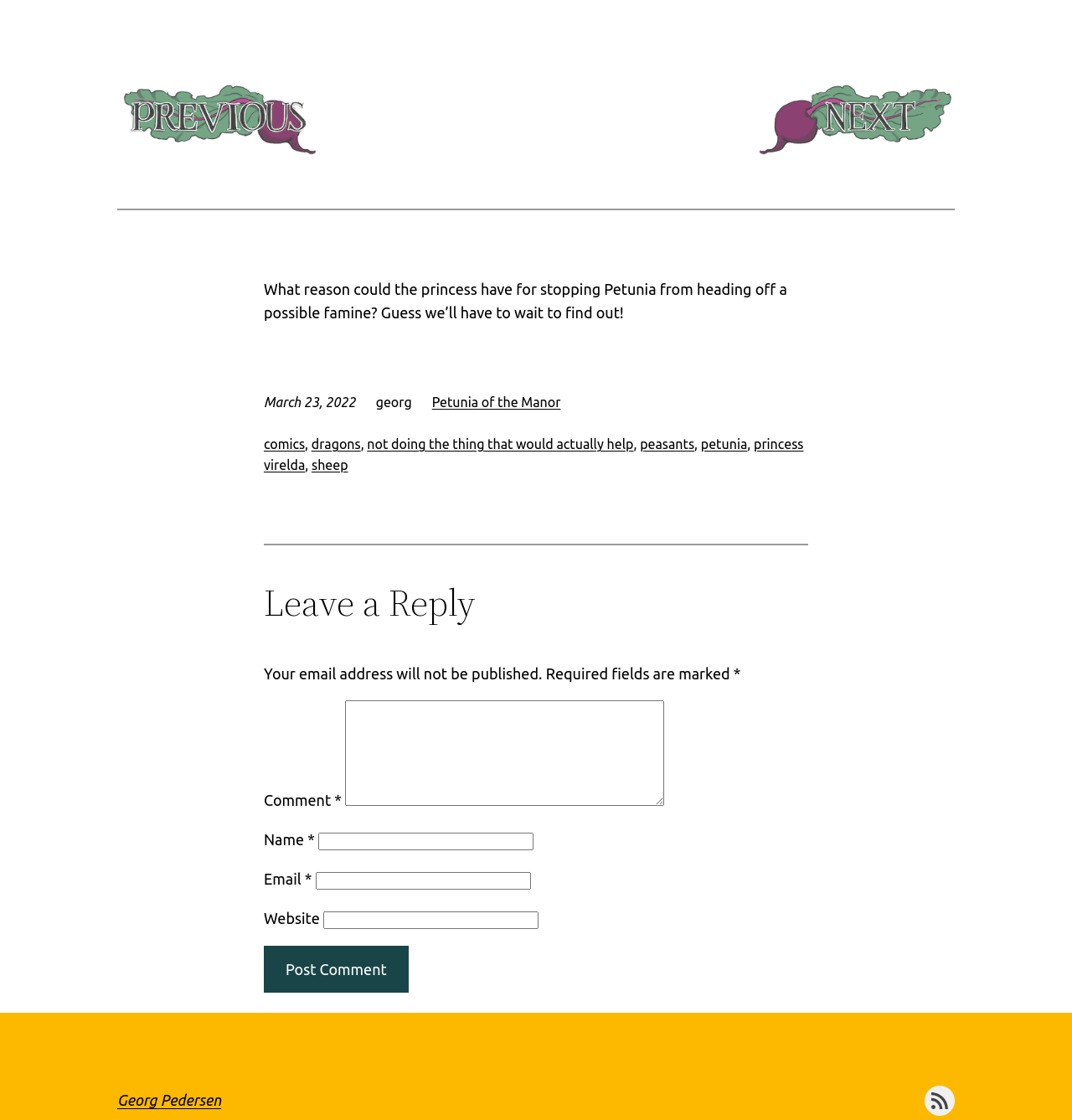Locate the UI element that matches the description parent_node: Email * aria-describedby="email-notes" name="email" in the webpage screenshot. Return the bounding box coordinates in the format (top-left x, top-left y, bottom-right x, bottom-right y), with values ranging from 0 to 1.

[0.294, 0.779, 0.495, 0.794]